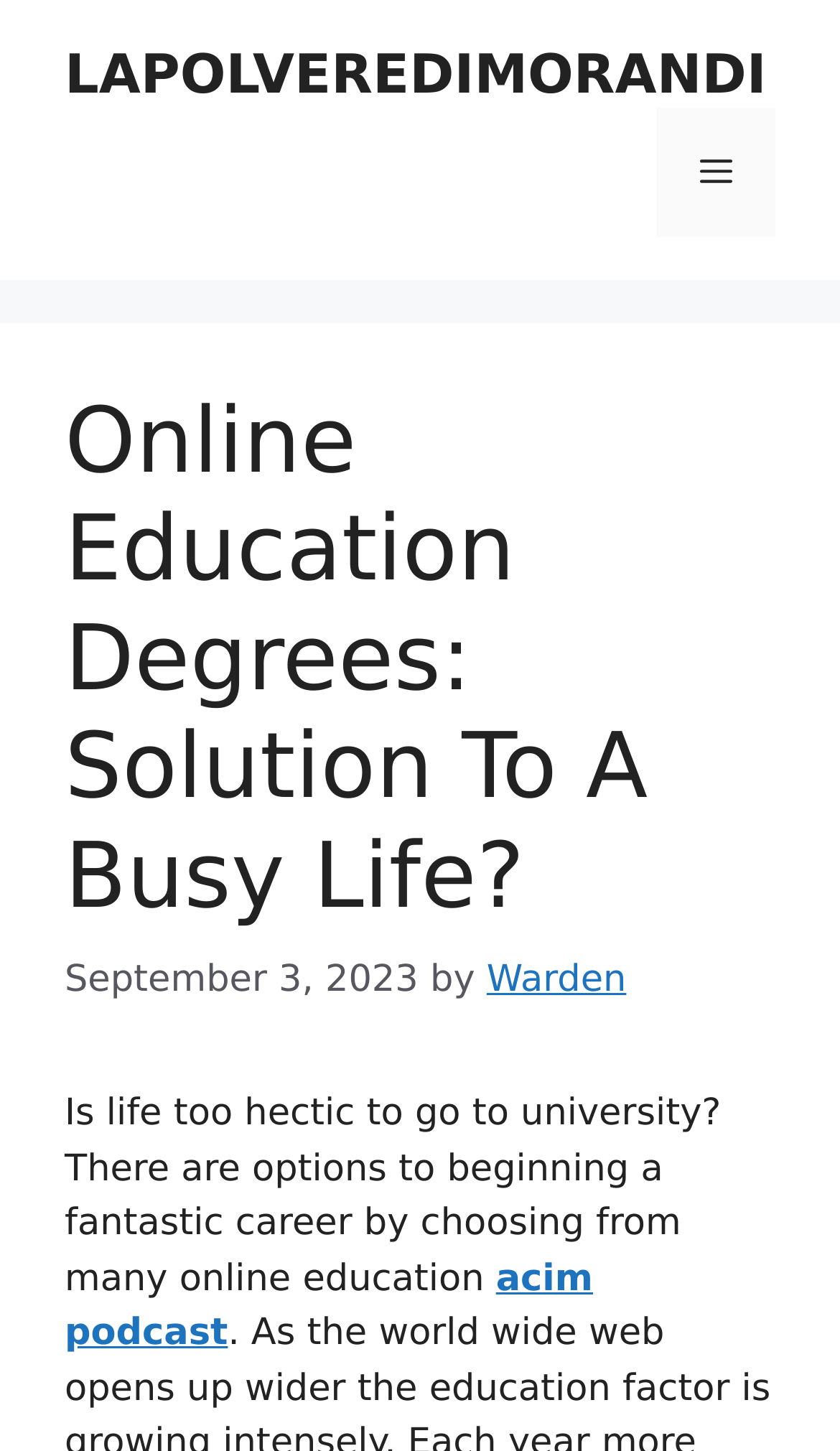Using the format (top-left x, top-left y, bottom-right x, bottom-right y), and given the element description, identify the bounding box coordinates within the screenshot: acim podcast

[0.077, 0.866, 0.706, 0.934]